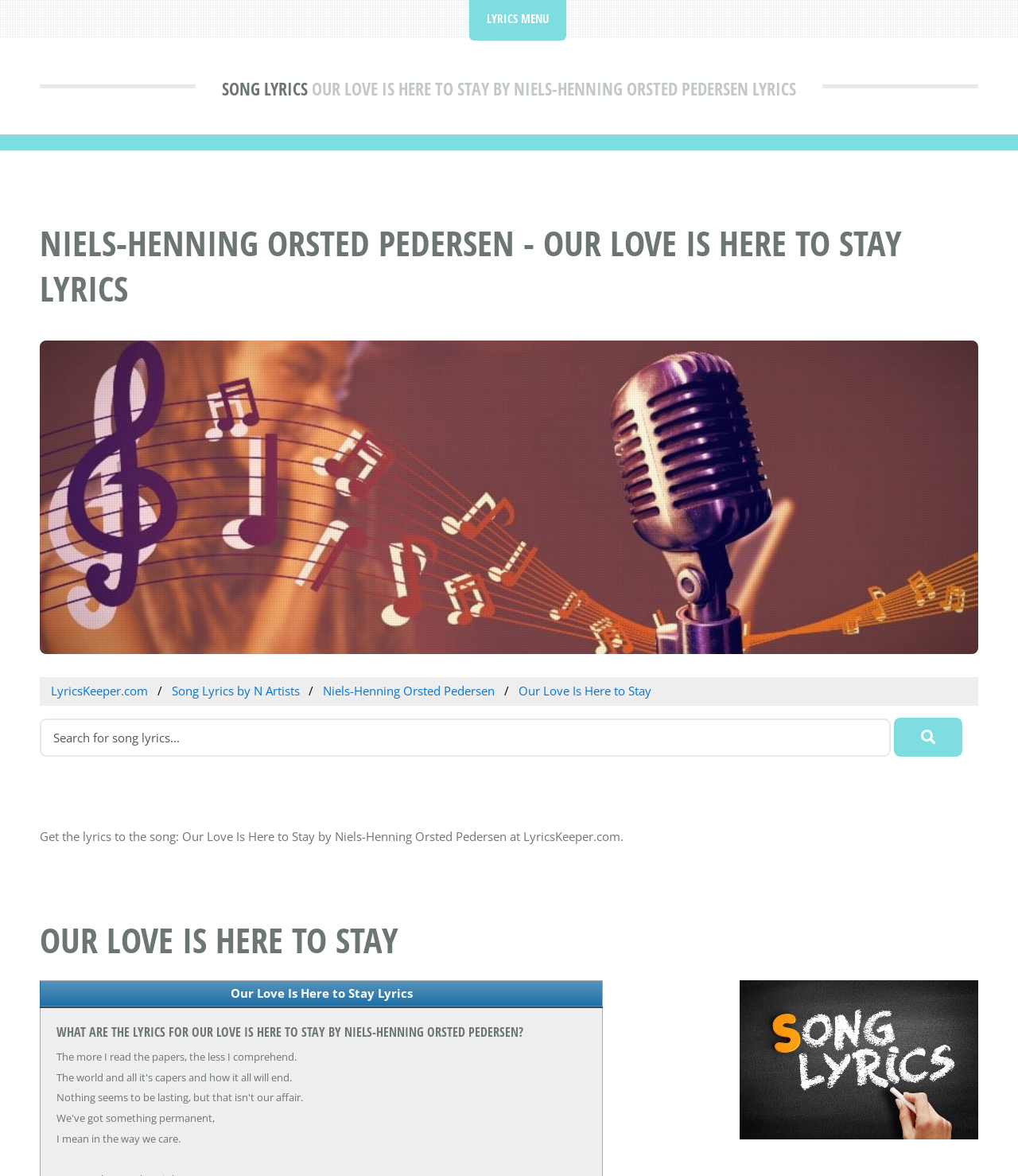Please analyze the image and give a detailed answer to the question:
Who is the artist of the song?

I found the artist's name by looking at the link 'Niels-Henning Orsted Pedersen' and the text 'OUR LOVE IS HERE TO STAY BY NIELS-HENNING ORSTED PEDERSEN LYRICS' which indicates that the artist is Niels-Henning Orsted Pedersen.